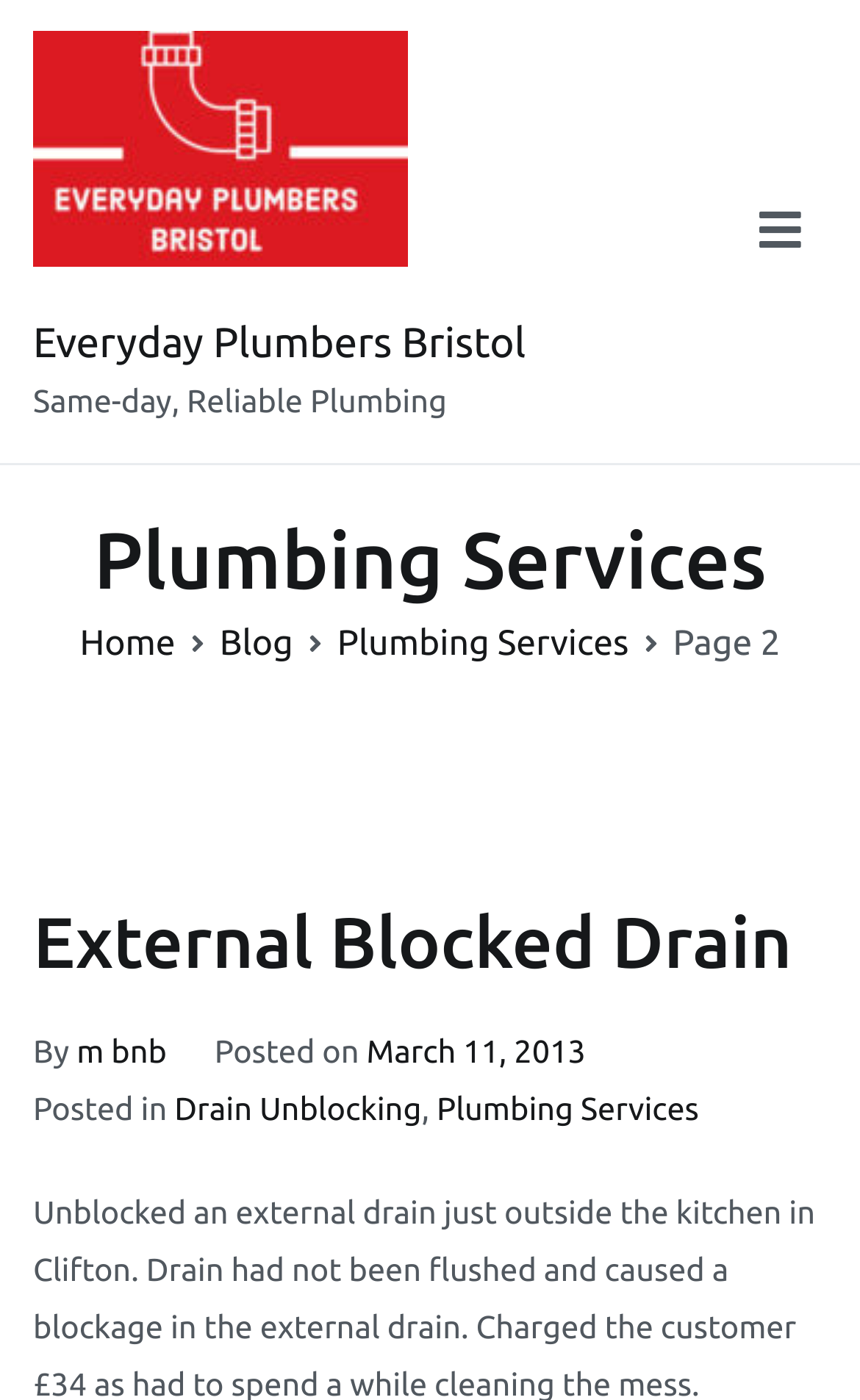Please identify the coordinates of the bounding box for the clickable region that will accomplish this instruction: "Click on the 'March 11, 2013' link".

[0.426, 0.739, 0.681, 0.764]